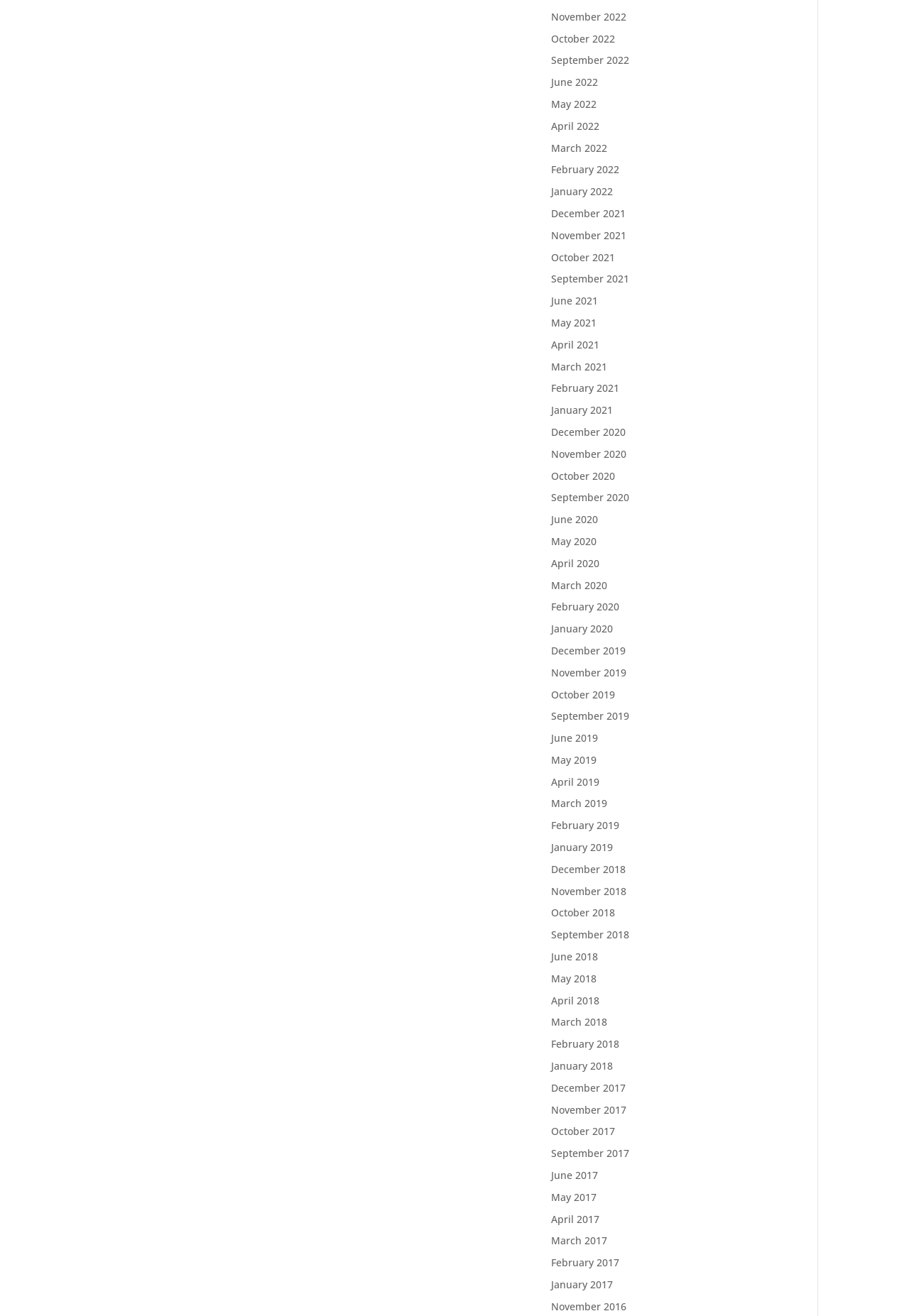Please identify the bounding box coordinates of the area I need to click to accomplish the following instruction: "view June 2018".

[0.606, 0.722, 0.658, 0.732]